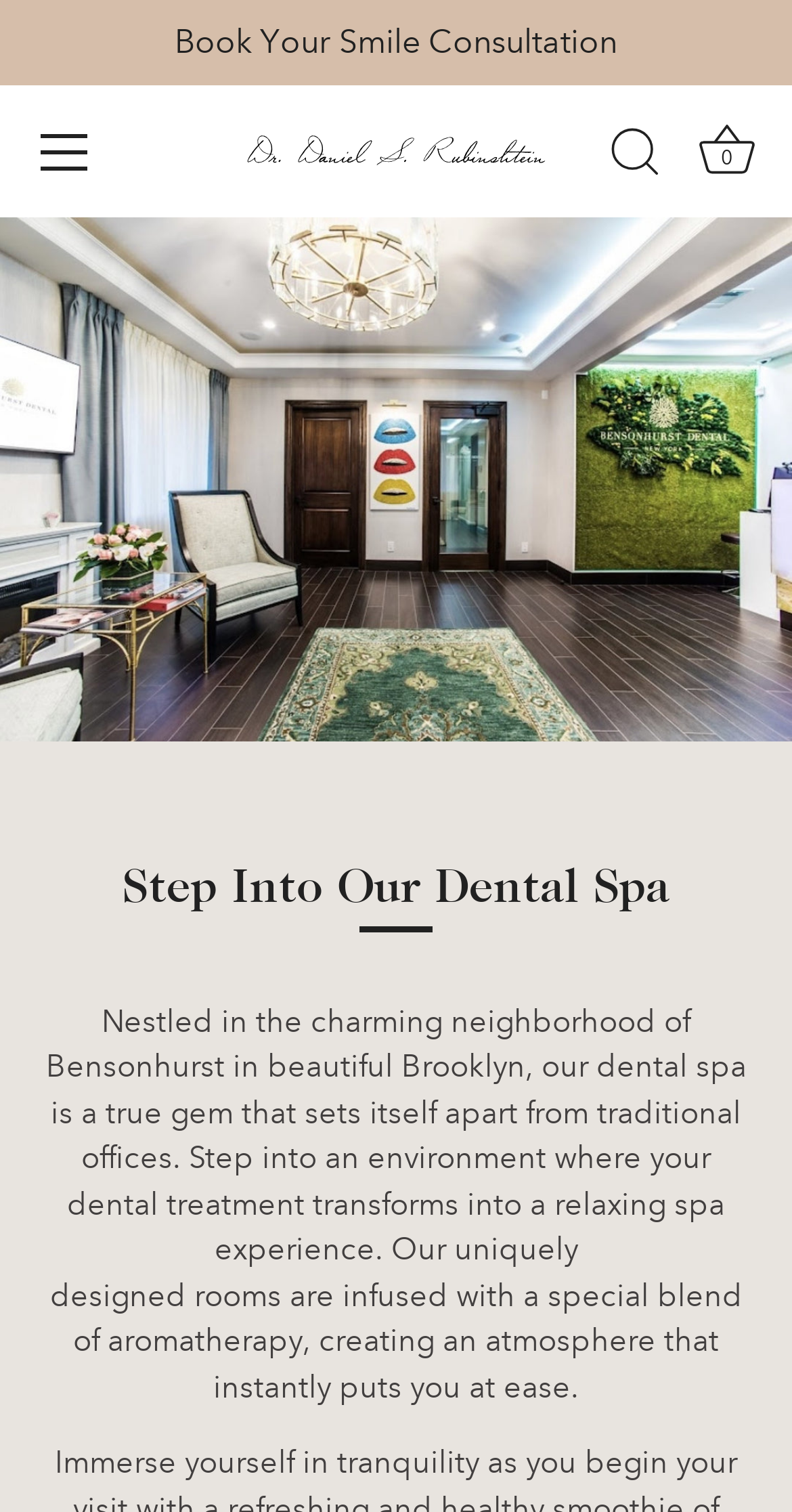Describe all significant elements and features of the webpage.

The webpage is about Daniel Rubinshtein's dental spa. At the top, there are four links: "Book Your Smile Consultation", "Menu", "Daniel Rubinshtein", and "Search", followed by a "Cart" link with a basket icon. The "Daniel Rubinshtein" link has two identical images of Daniel Rubinshtein.

Below these links, there is a heading "Step Into Our Dental Spa" in the middle of the page. Underneath the heading, there are three paragraphs of text. The first paragraph starts with "Nestled in the charming neighborhood of" and describes the location of the dental spa in Brooklyn. The second paragraph explains how the dental spa offers a relaxing experience, different from traditional offices. The third paragraph details the specially designed rooms with aromatherapy, creating a calming atmosphere.

Overall, the webpage appears to be the homepage of Daniel Rubinshtein's dental spa, providing an introduction to the spa's unique features and atmosphere.